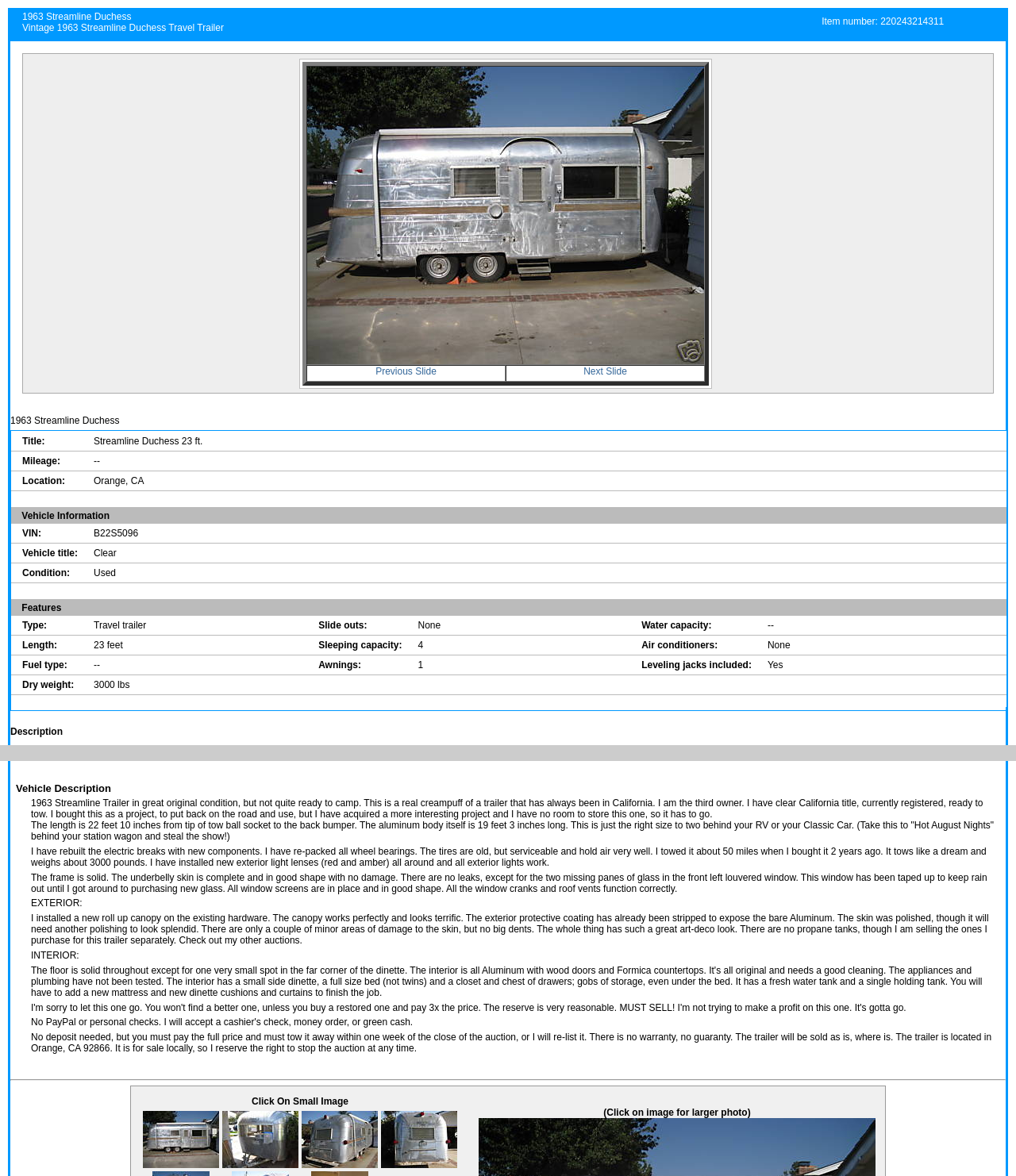Articulate a complete and detailed caption of the webpage elements.

This webpage is about a 1963 Streamline Duchess 23 ft travel trailer. At the top, there is a table with two columns, one containing the title "1963 Streamline Duchess Vintage 1963 Streamline Duchess Travel Trailer" and the other containing the item number "220243214311". 

Below this table, there is a larger table that takes up most of the page. This table has multiple rows and columns, with various pieces of information about the travel trailer. The first column contains labels such as "Title:", "Mileage:", "Location:", and "VIN:", while the second column contains the corresponding information, such as "Streamline Duchess 23 ft.", "--", "Orange, CA", and "B22S5096". 

To the right of this table, there is a smaller table with a slideshow of images. The slideshow has navigation buttons labeled "Previous Slide" and "Next Slide" to navigate through the images. Above the slideshow, there is a small image. 

At the bottom of the page, there is another table with a title "Vehicle Information" and more details about the travel trailer.